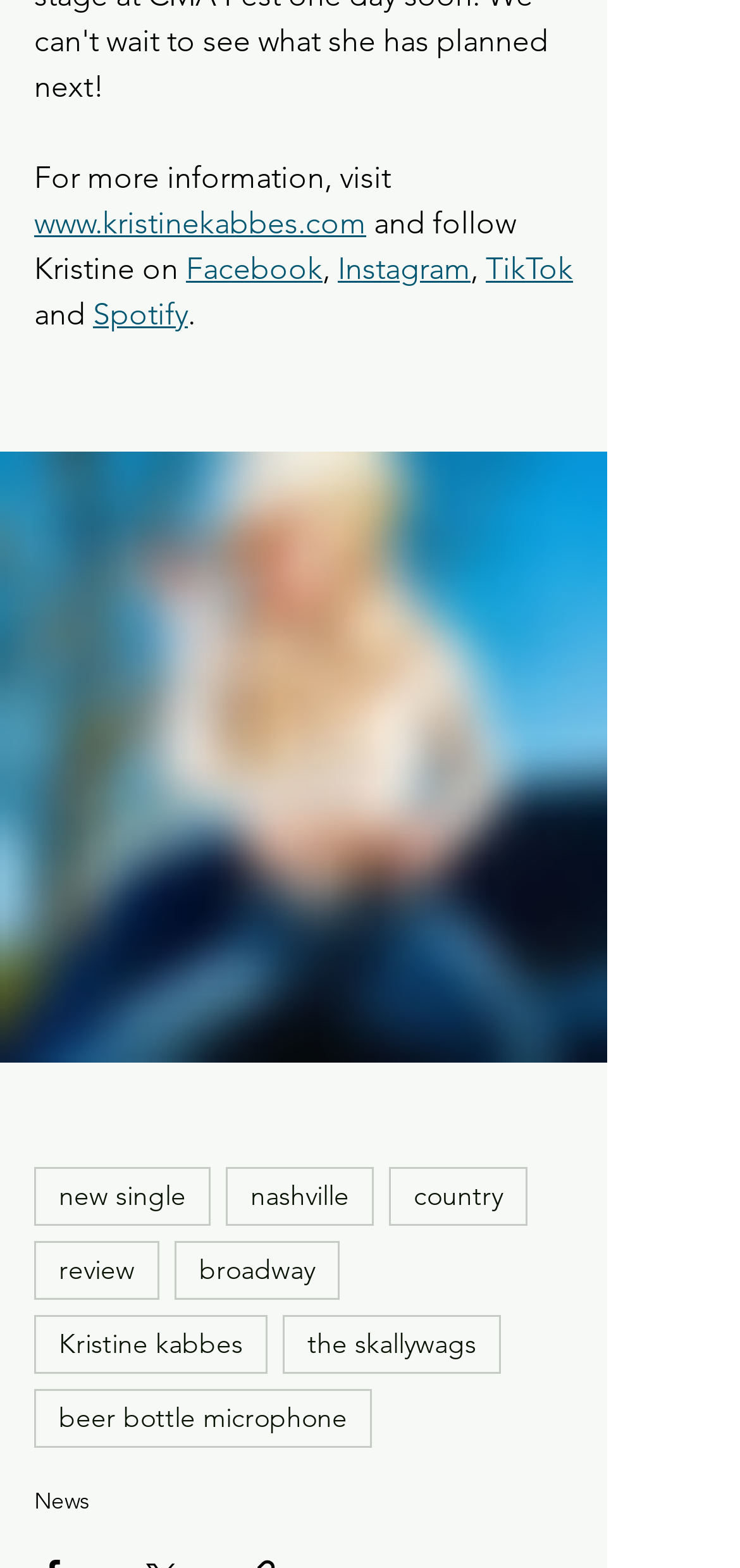Identify the bounding box coordinates for the region to click in order to carry out this instruction: "listen to Kristine's music on Spotify". Provide the coordinates using four float numbers between 0 and 1, formatted as [left, top, right, bottom].

[0.126, 0.188, 0.254, 0.211]